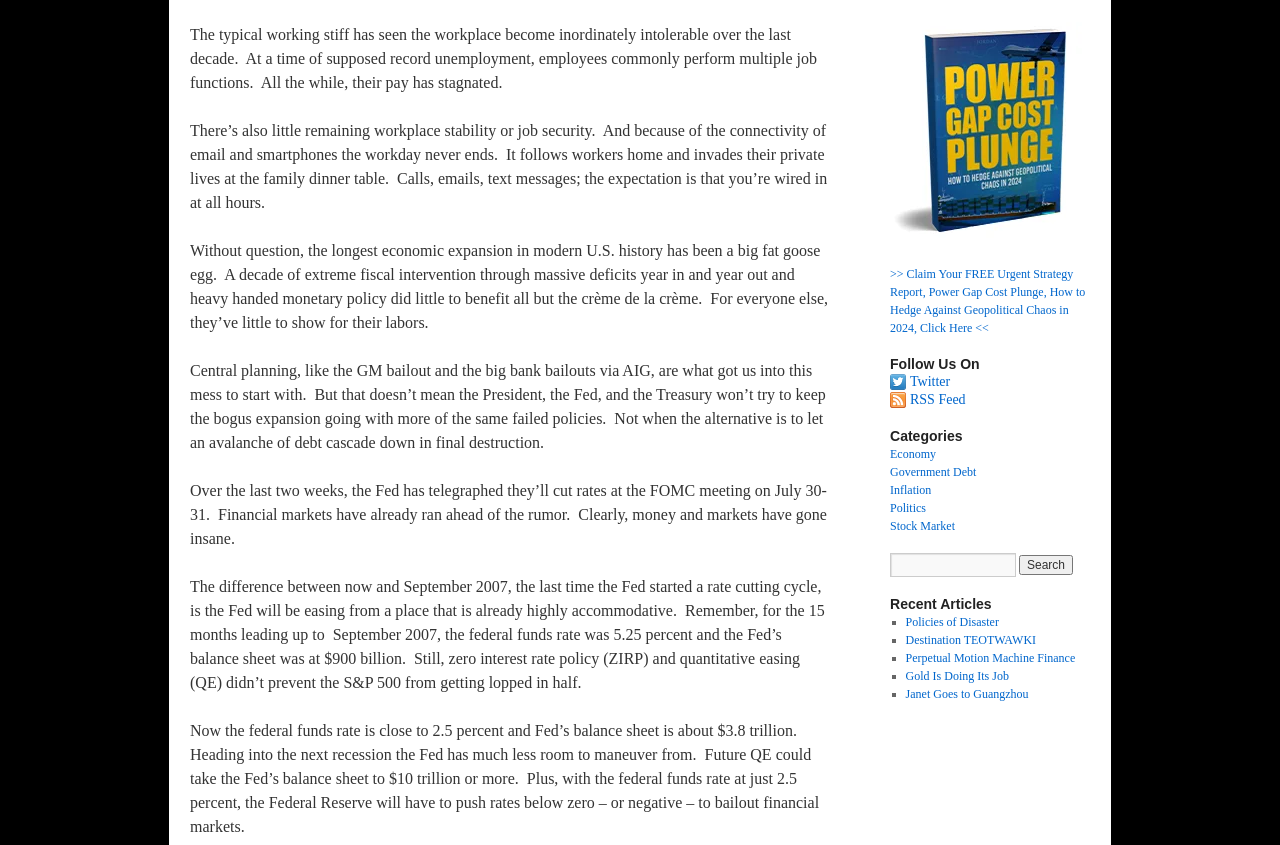How many categories are listed on the webpage? From the image, respond with a single word or brief phrase.

5